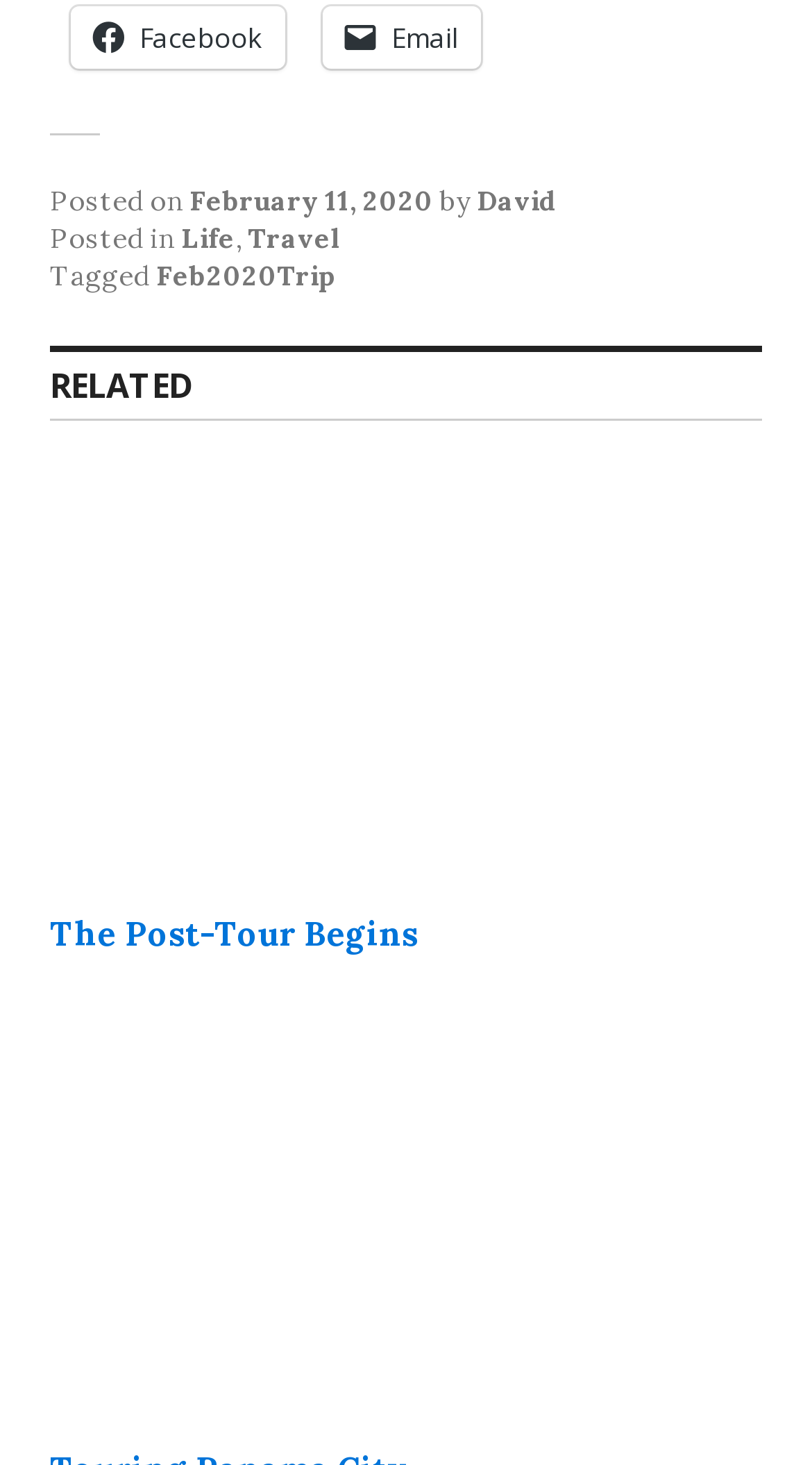Give a short answer using one word or phrase for the question:
What is the title of the related post below?

The Post-Tour Begins